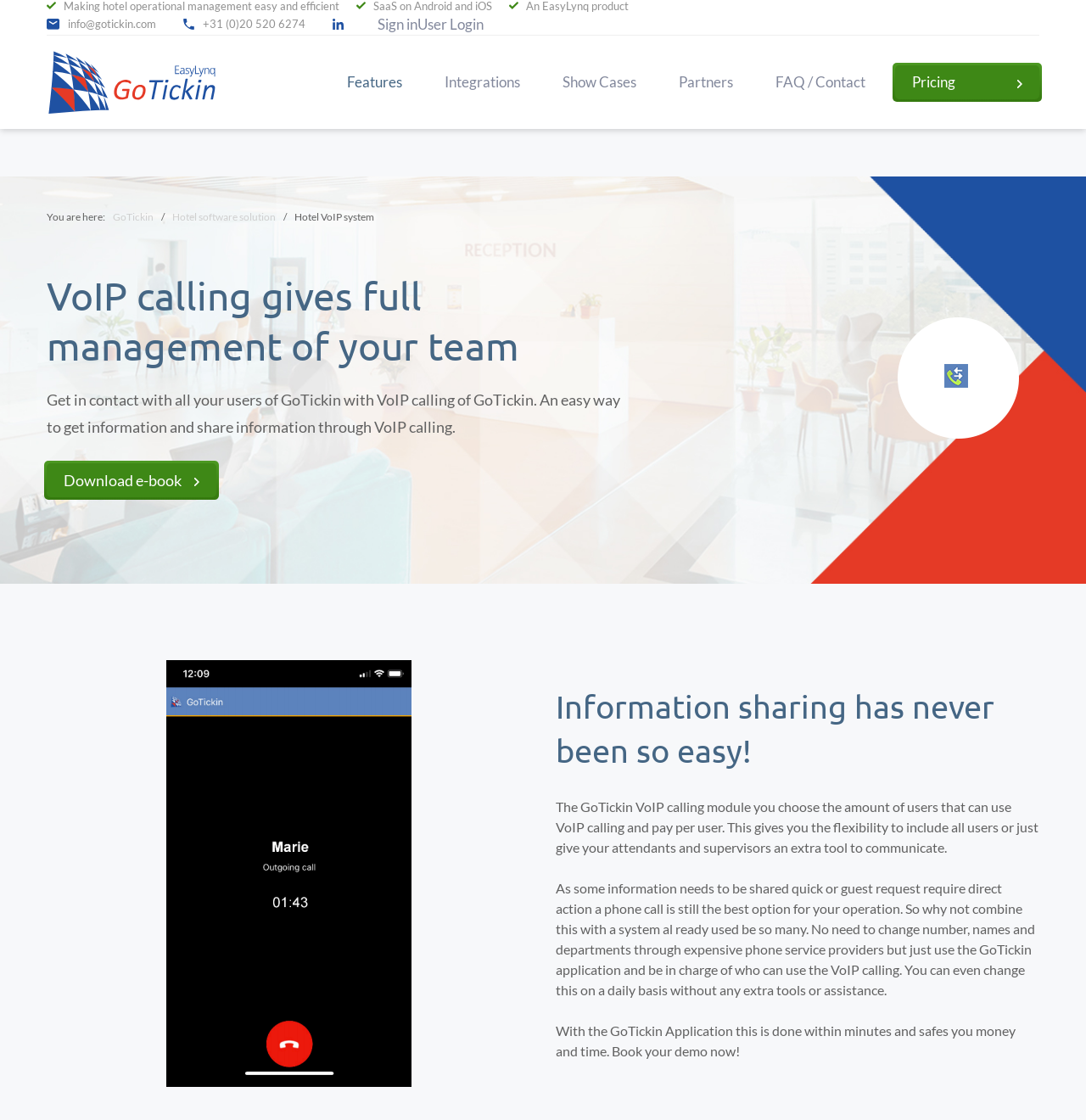Indicate the bounding box coordinates of the clickable region to achieve the following instruction: "Click on the 'Sign in' link."

[0.348, 0.014, 0.384, 0.031]